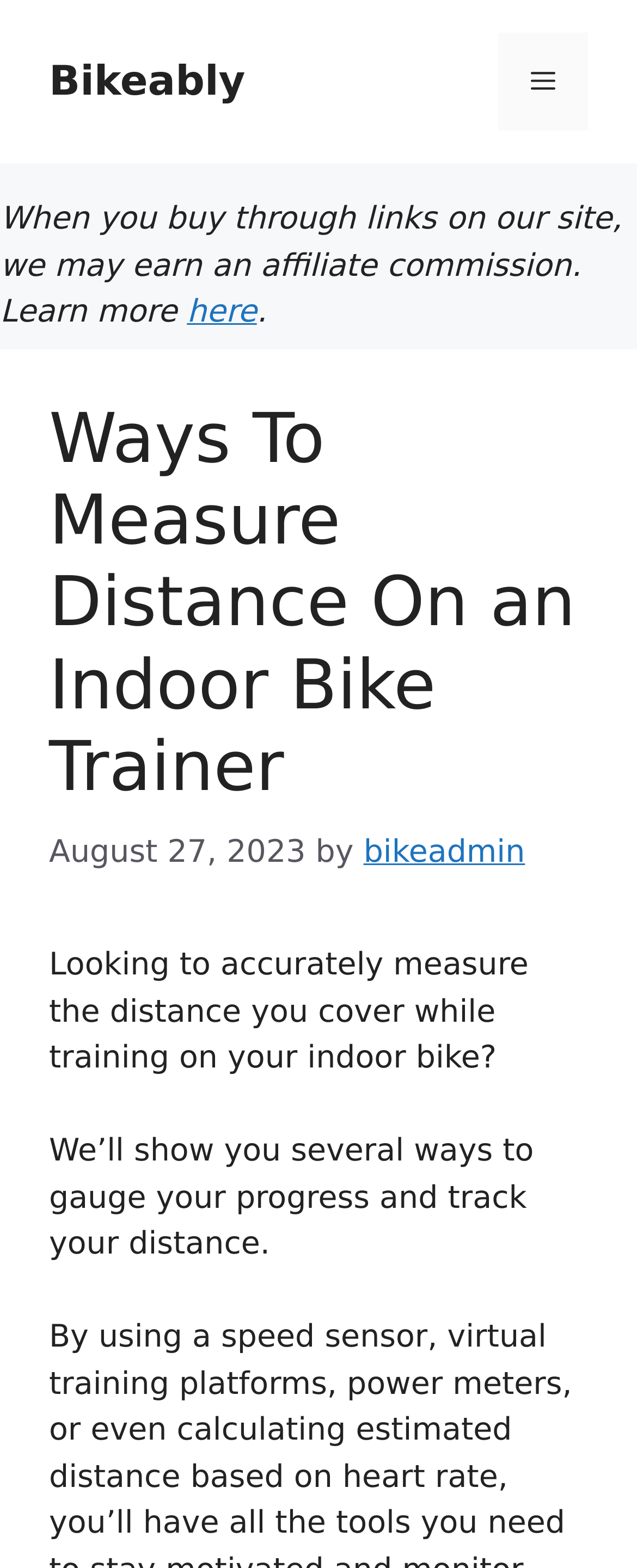Extract the bounding box coordinates for the UI element described by the text: "Menu". The coordinates should be in the form of [left, top, right, bottom] with values between 0 and 1.

[0.782, 0.021, 0.923, 0.083]